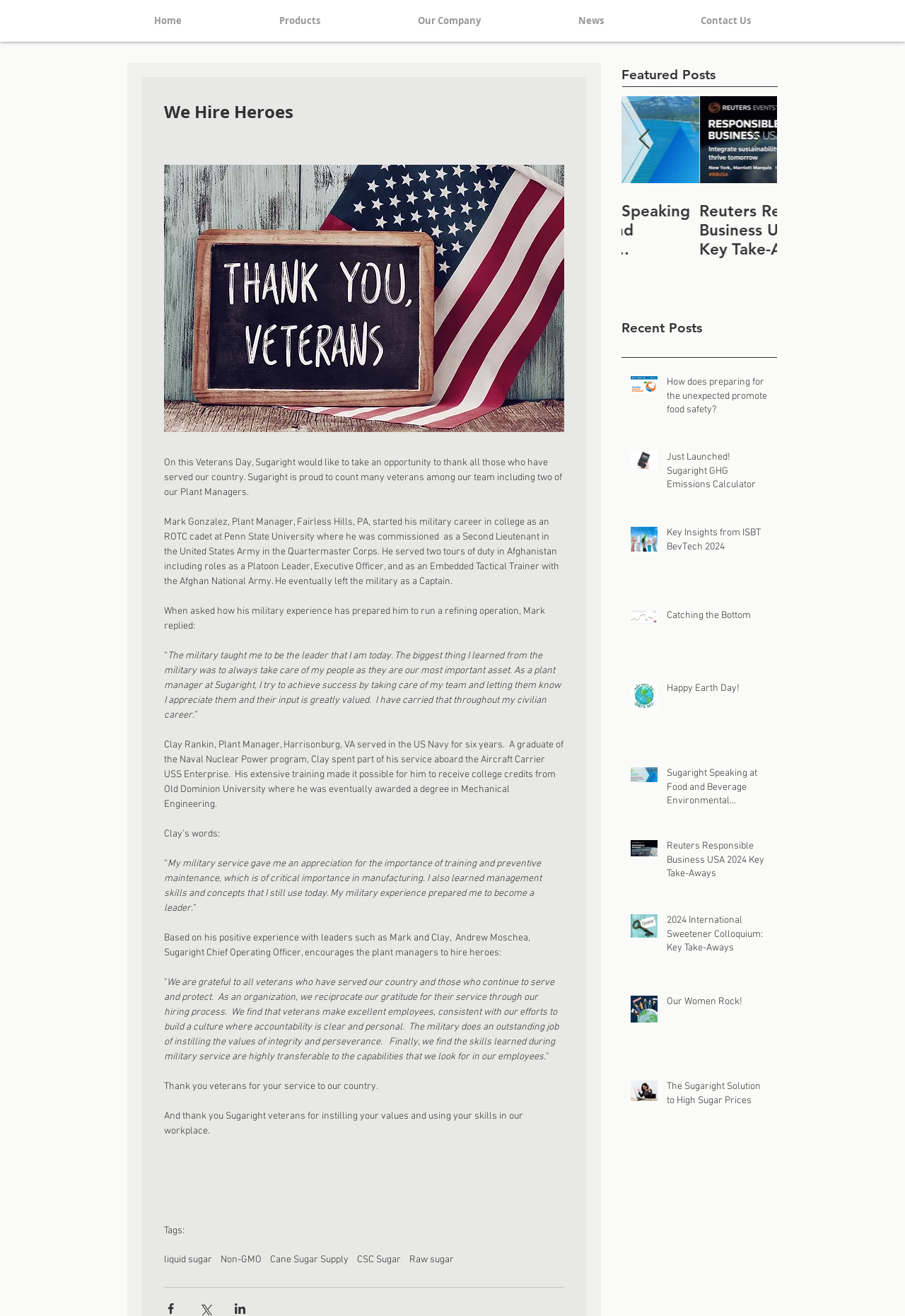Answer the question below using just one word or a short phrase: 
What is the role of Mark Gonzalez?

Plant Manager